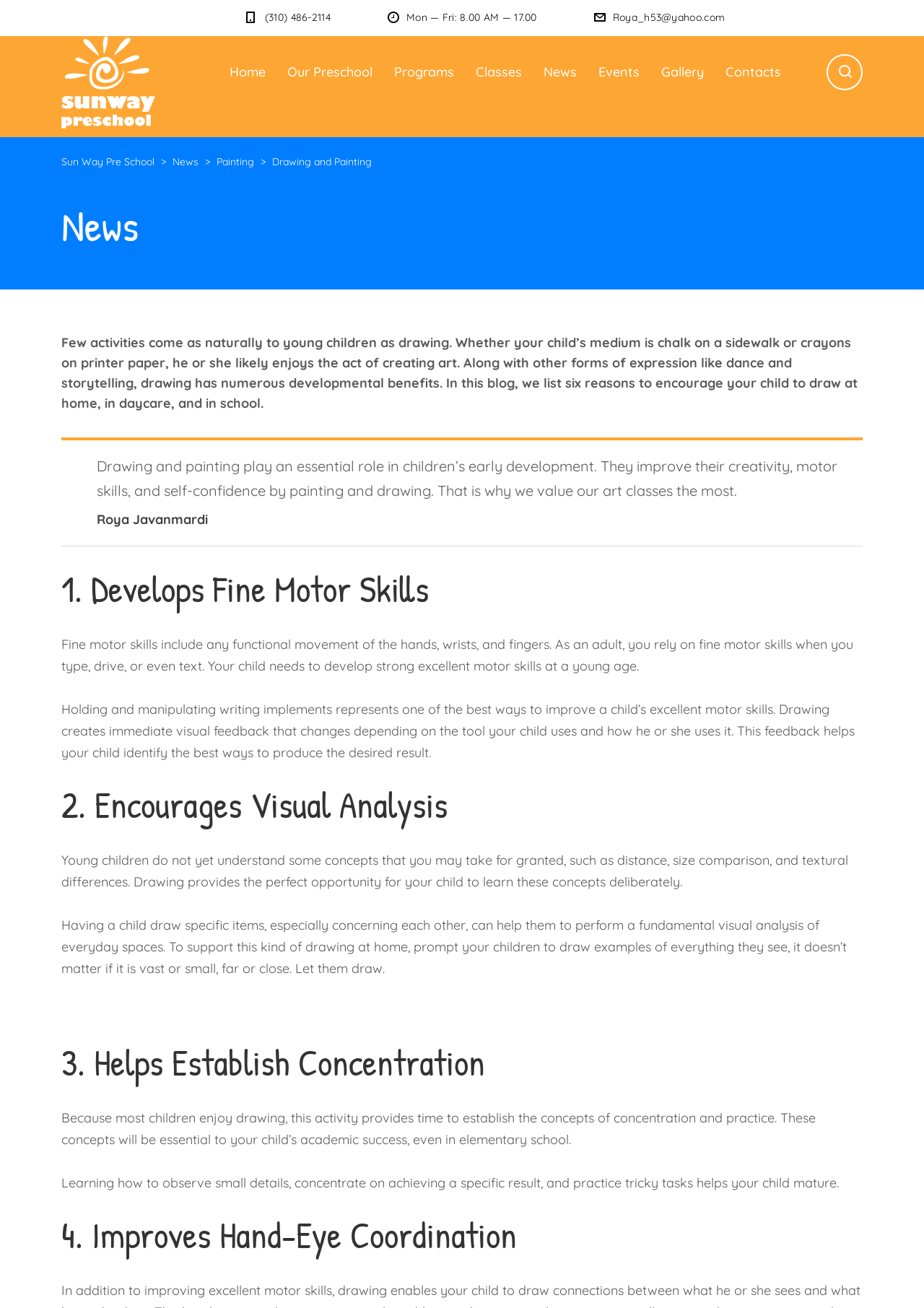Pinpoint the bounding box coordinates of the clickable element to carry out the following instruction: "Go to the home page."

[0.248, 0.028, 0.288, 0.072]